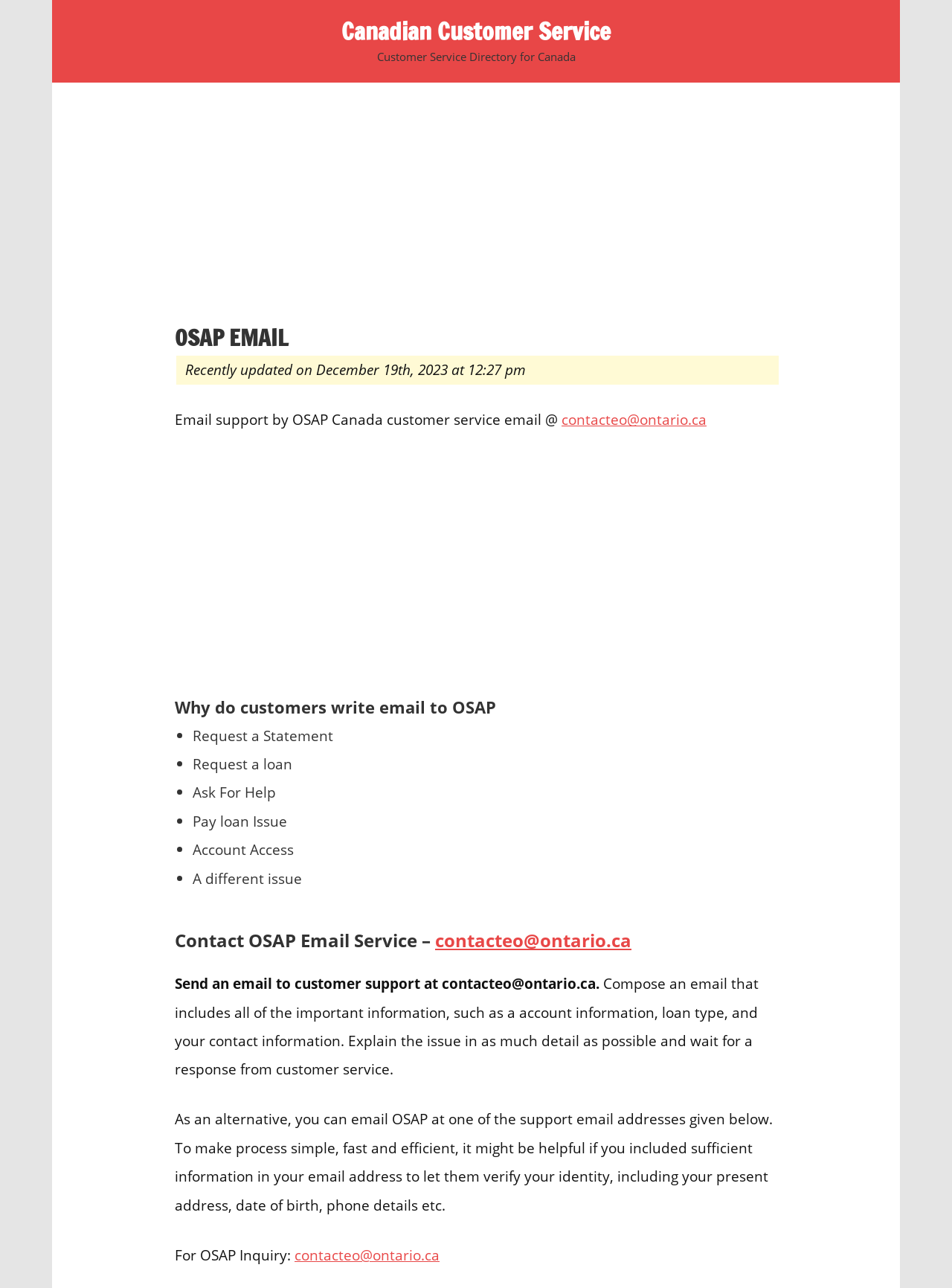Utilize the details in the image to thoroughly answer the following question: What information should be included in the email to OSAP?

According to the webpage, when composing an email to OSAP, it is recommended to include all important information such as account information, loan type, and contact information. This will help the customer service to verify the identity and respond efficiently.